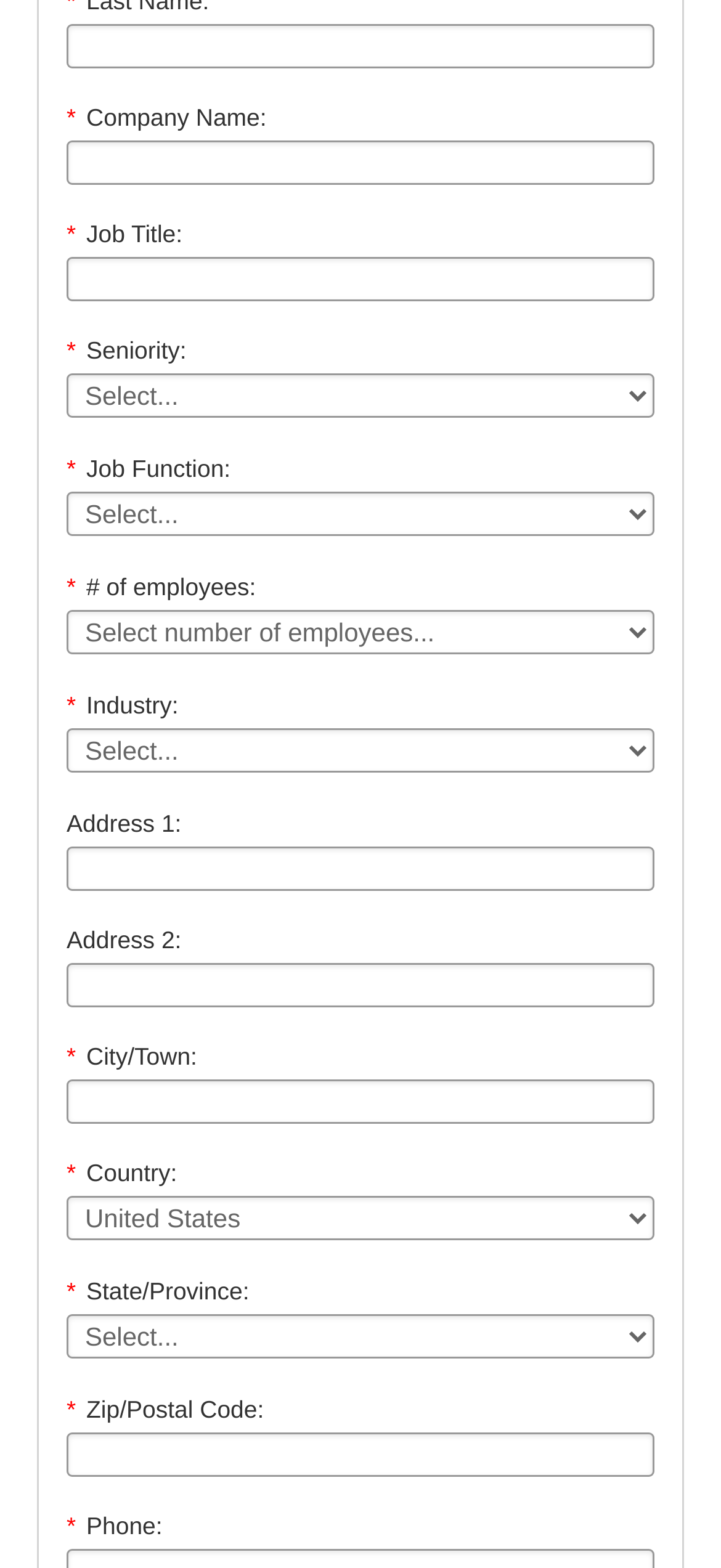How many comboboxes are there?
Based on the image, answer the question with a single word or brief phrase.

6